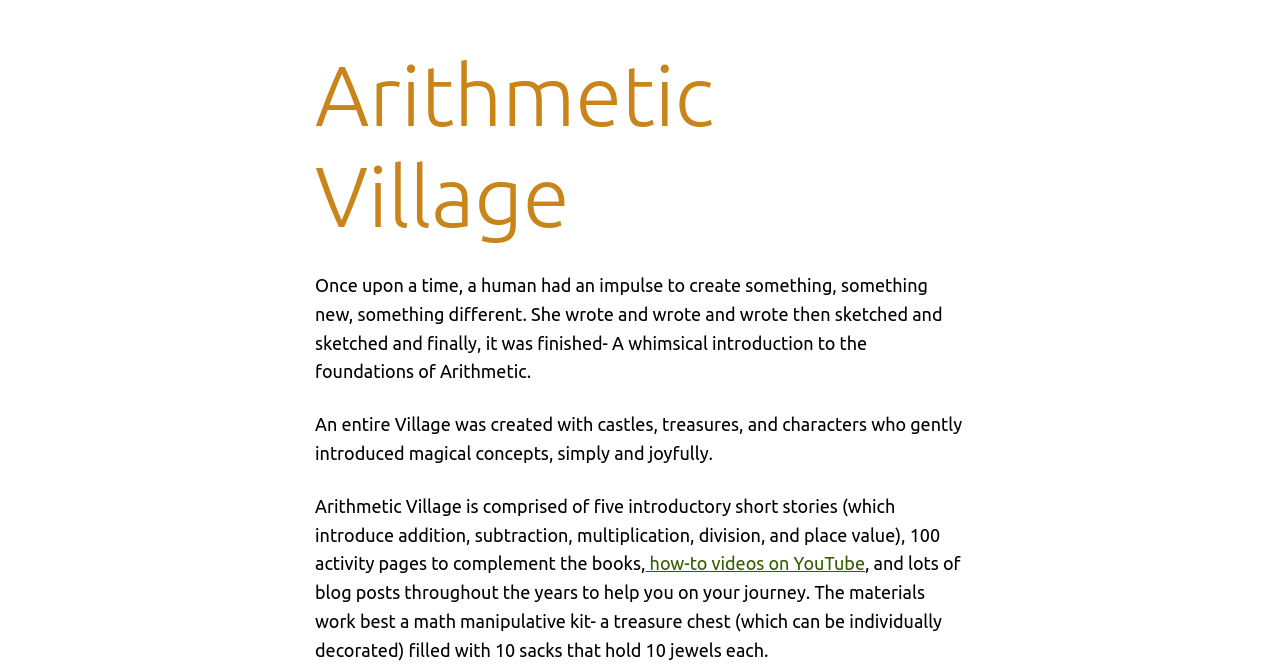Provide a one-word or short-phrase response to the question:
What is Arithmetic Village comprised of?

five introductory short stories